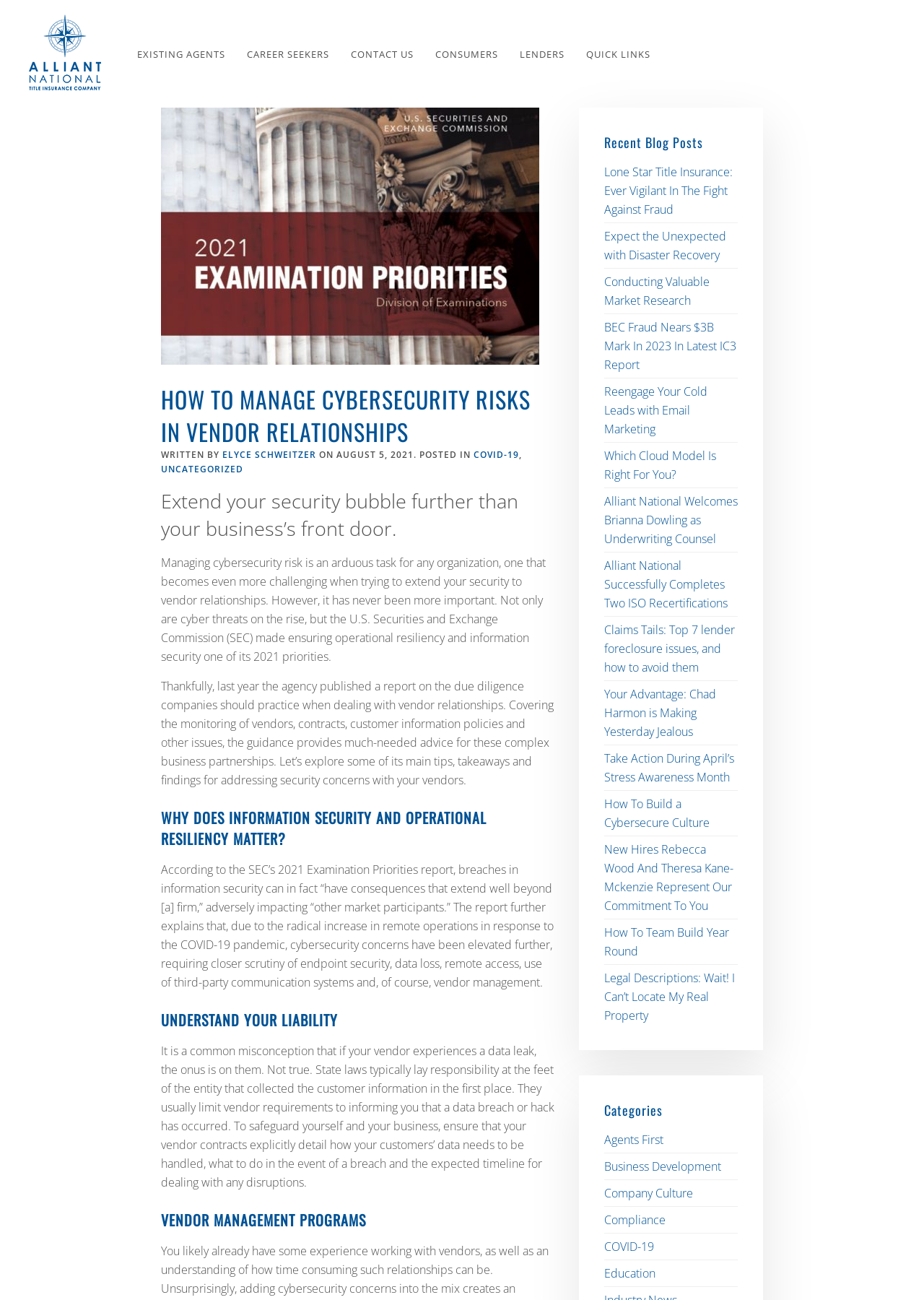Please provide the bounding box coordinates for the element that needs to be clicked to perform the following instruction: "Read the 'Recent Blog Posts' section". The coordinates should be given as four float numbers between 0 and 1, i.e., [left, top, right, bottom].

[0.654, 0.102, 0.799, 0.117]